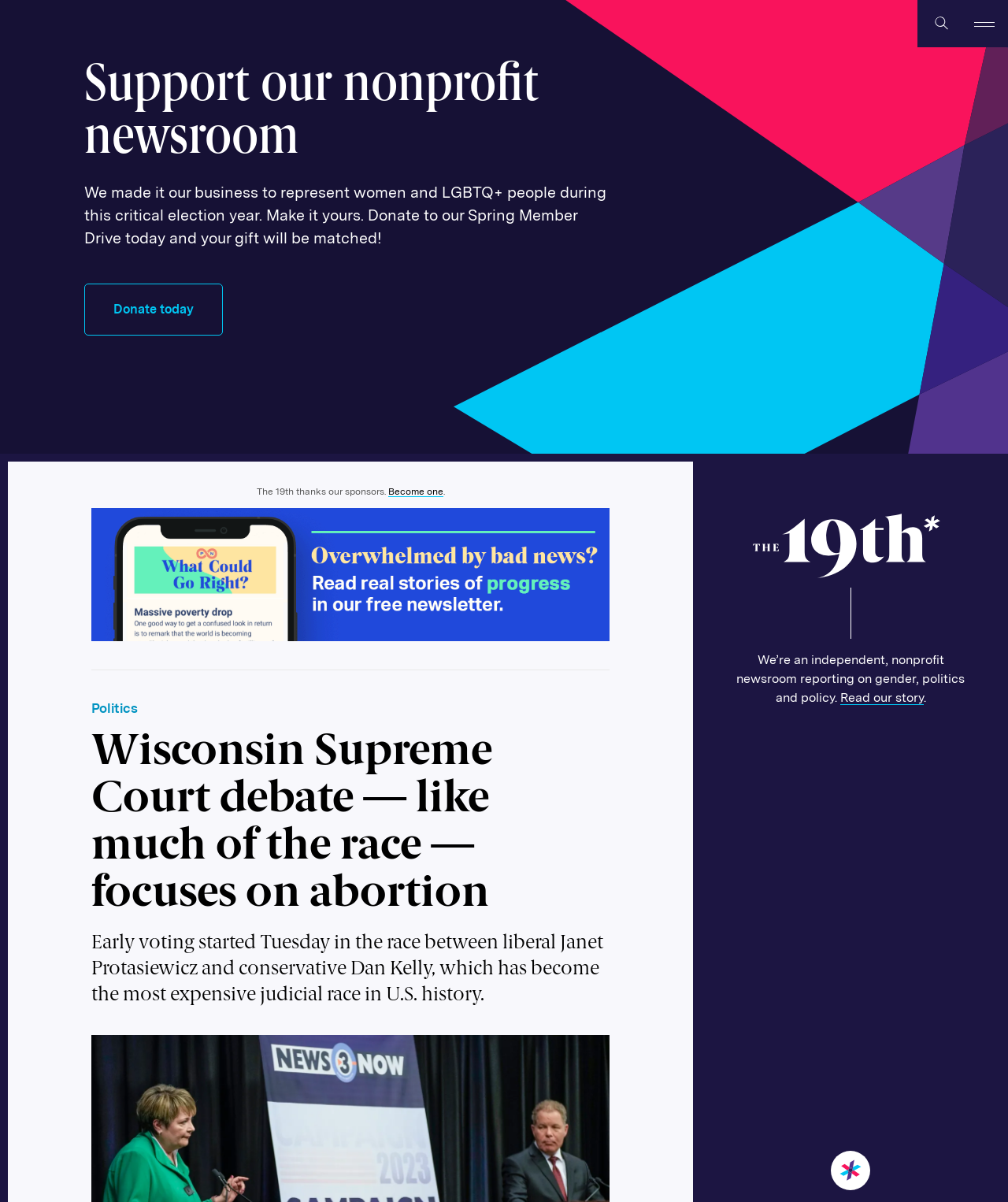Locate the bounding box coordinates of the element that should be clicked to execute the following instruction: "Become a sponsor".

[0.385, 0.404, 0.439, 0.413]